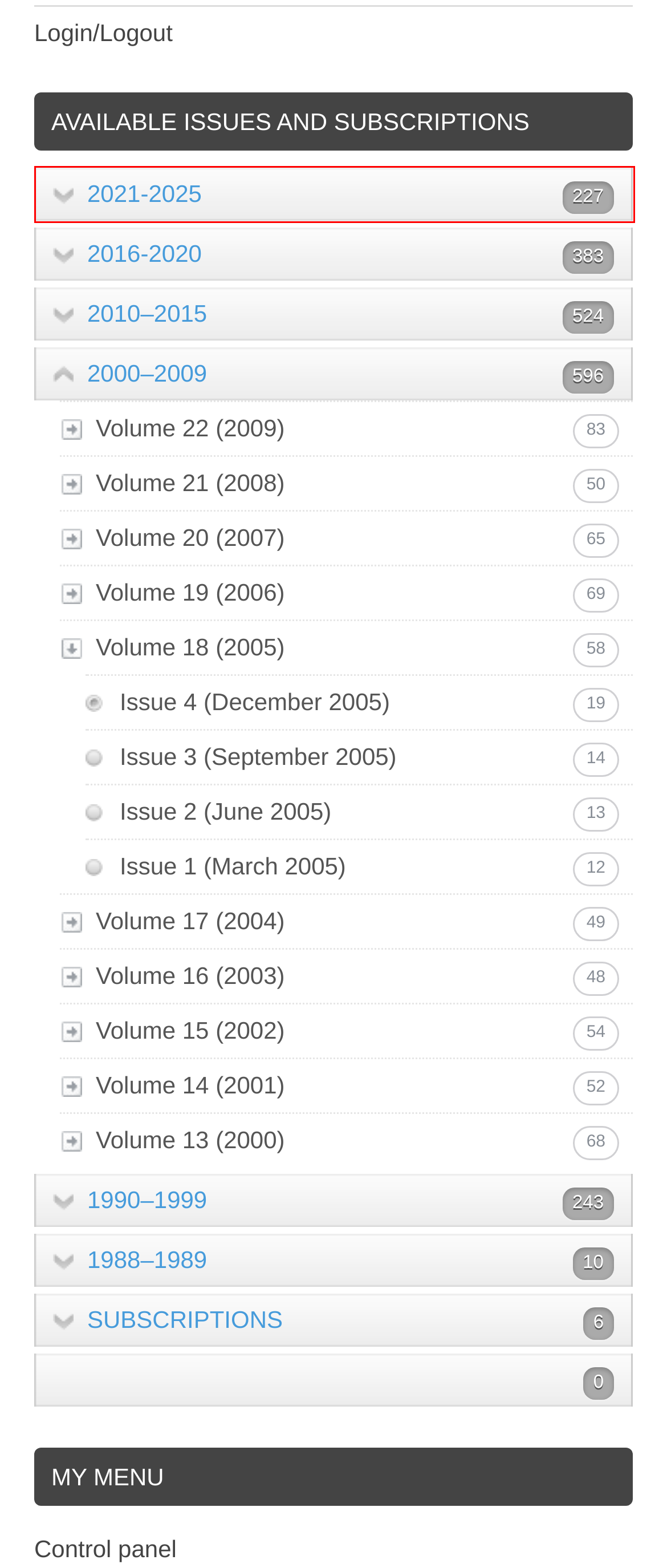You have a screenshot showing a webpage with a red bounding box highlighting an element. Choose the webpage description that best fits the new webpage after clicking the highlighted element. The descriptions are:
A. Volume 2 (1989) - Physics Essays Publication
B. 2000–2009 - Physics Essays Publication
C. Volume 31 (2018) - Physics Essays Publication
D. Issue 4 (December 1989) - Physics Essays Publication
E. Issue 1 (March 2013) - Physics Essays Publication
F. 2010–2015 - Physics Essays Publication
G. 2021-2025 - Physics Essays Publication
H. Issue 2 (June 2023) - Physics Essays Publication

G